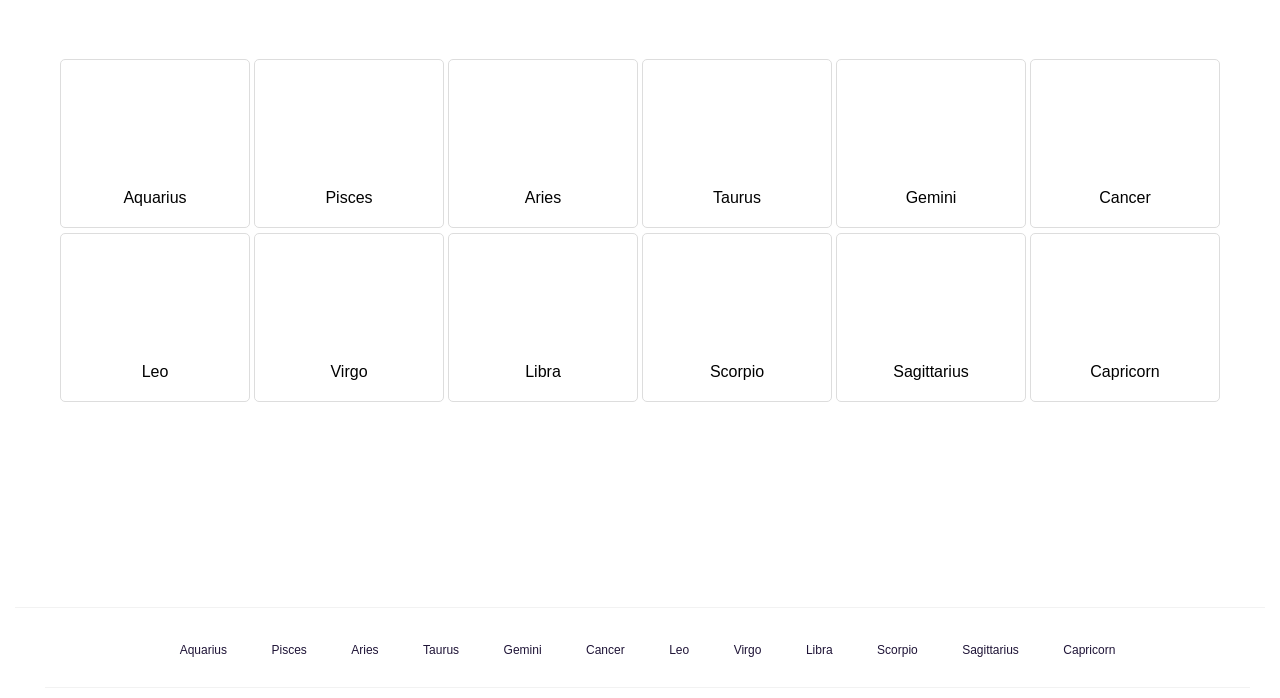Are there duplicate zodiac signs?
Using the information presented in the image, please offer a detailed response to the question.

I noticed that there are two sets of links with the same zodiac sign names, one set in the top half of the page and another set in the bottom half. This suggests that there are duplicate zodiac signs.